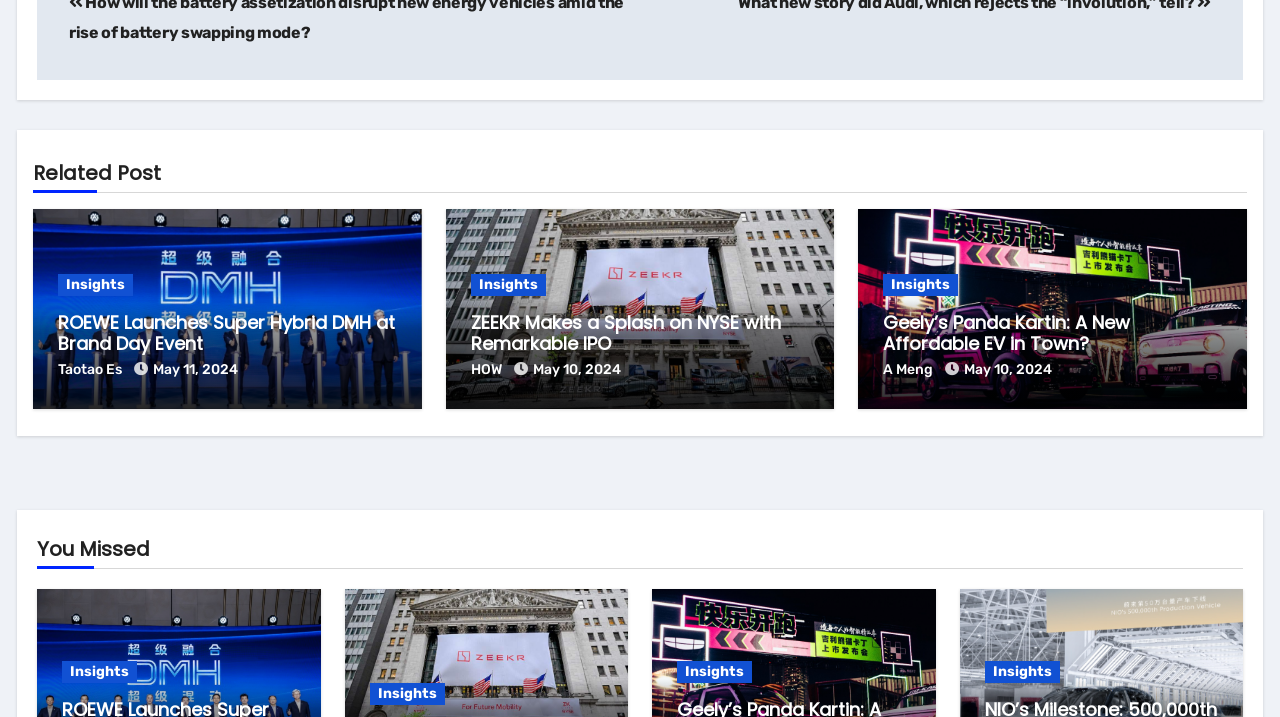Bounding box coordinates are given in the format (top-left x, top-left y, bottom-right x, bottom-right y). All values should be floating point numbers between 0 and 1. Provide the bounding box coordinate for the UI element described as: parent_node: Insights

[0.671, 0.291, 0.974, 0.57]